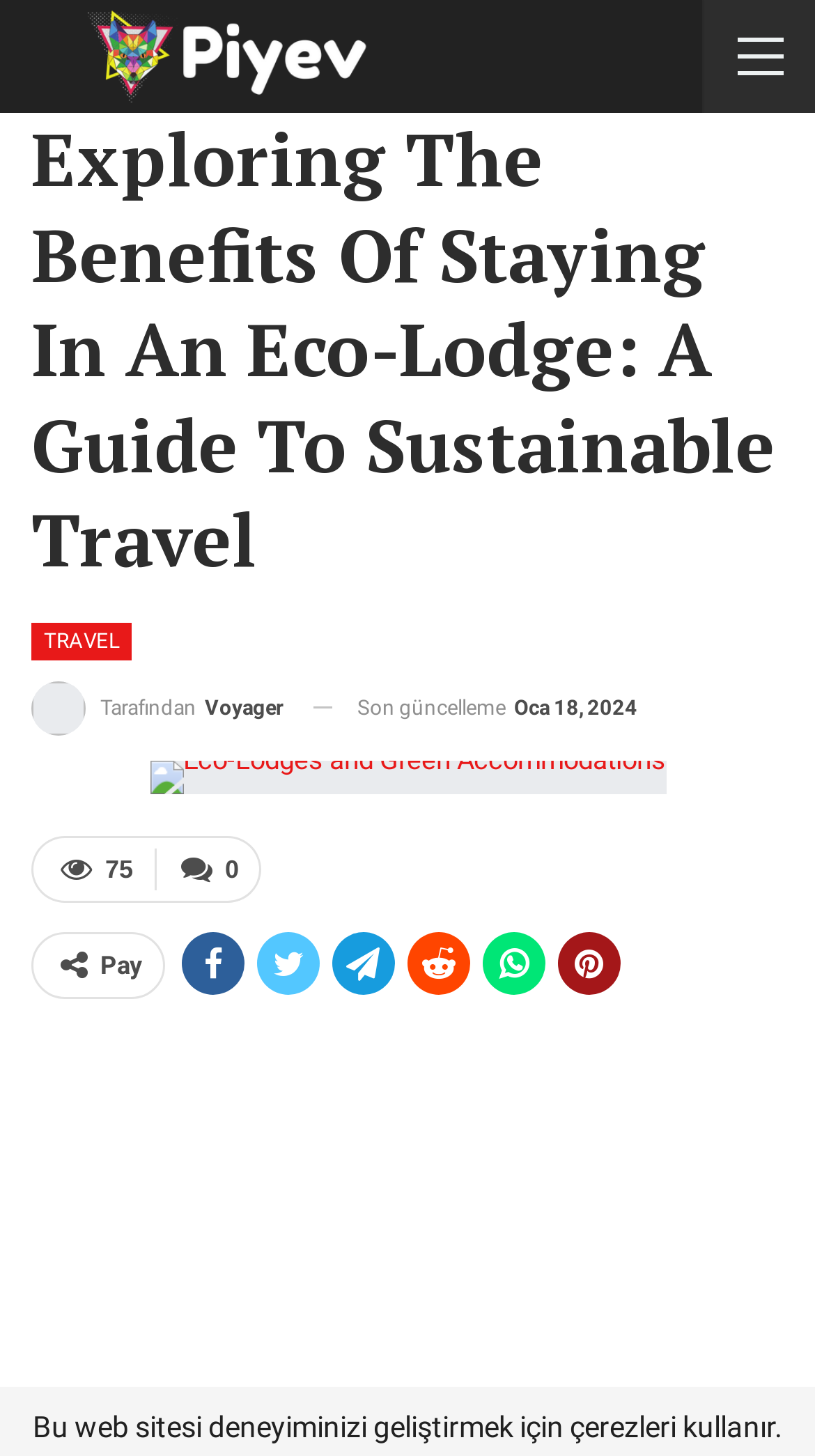What is the date of the last update?
Based on the visual, give a brief answer using one word or a short phrase.

Oca 18, 2024